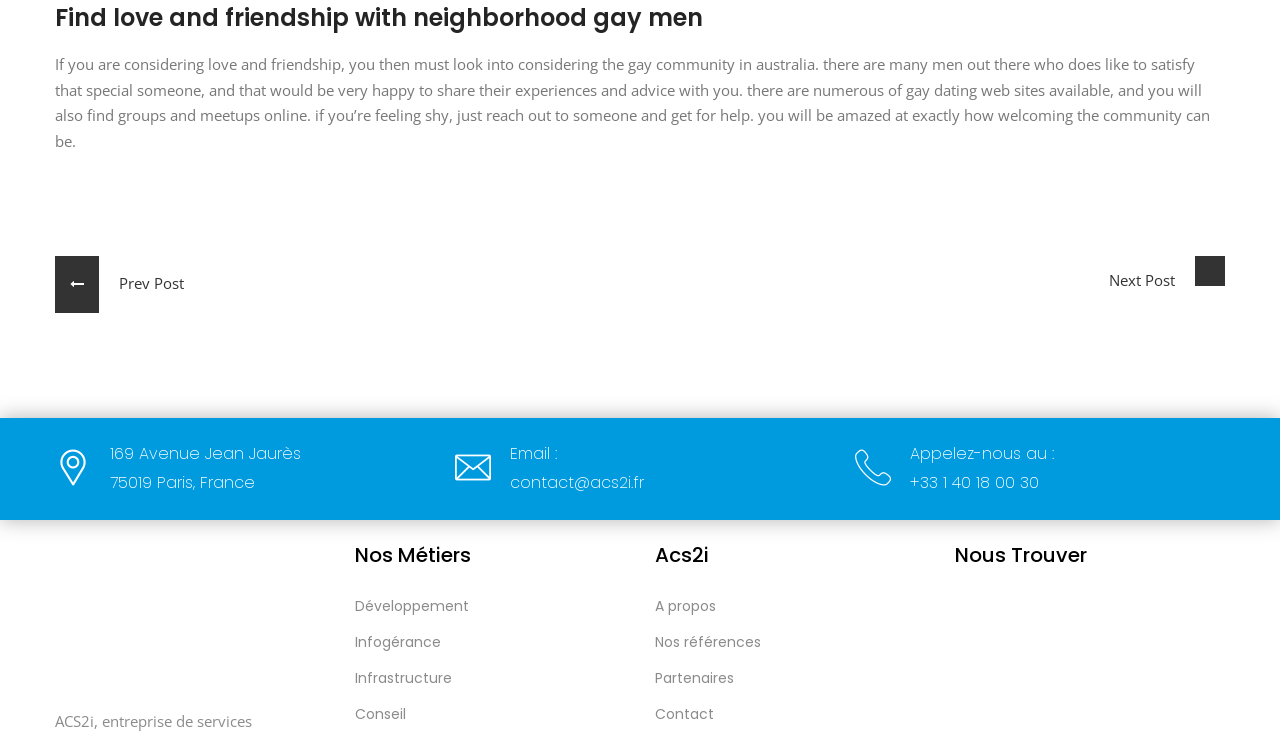Find the bounding box coordinates for the area that should be clicked to accomplish the instruction: "Click on 'Contact'".

[0.512, 0.949, 0.558, 0.989]